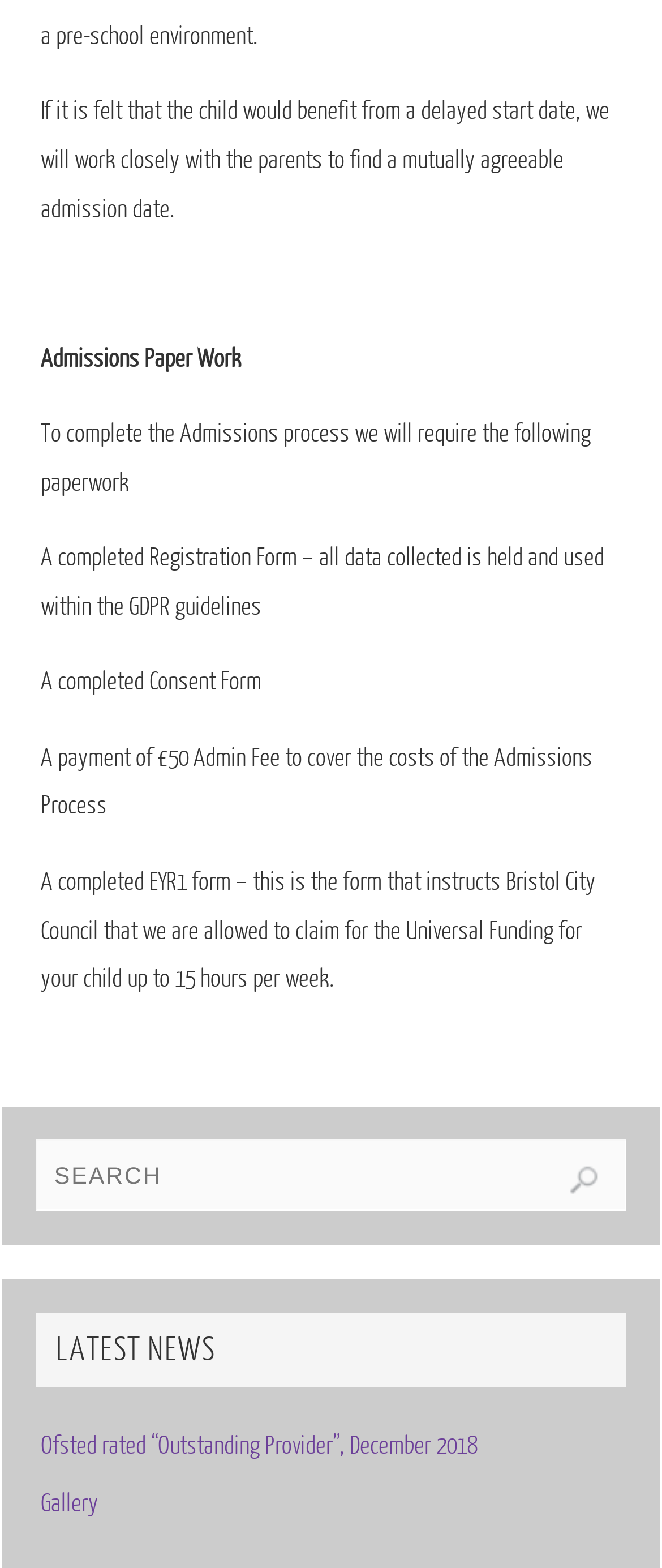Using the description "Gallery", predict the bounding box of the relevant HTML element.

[0.061, 0.949, 0.148, 0.967]